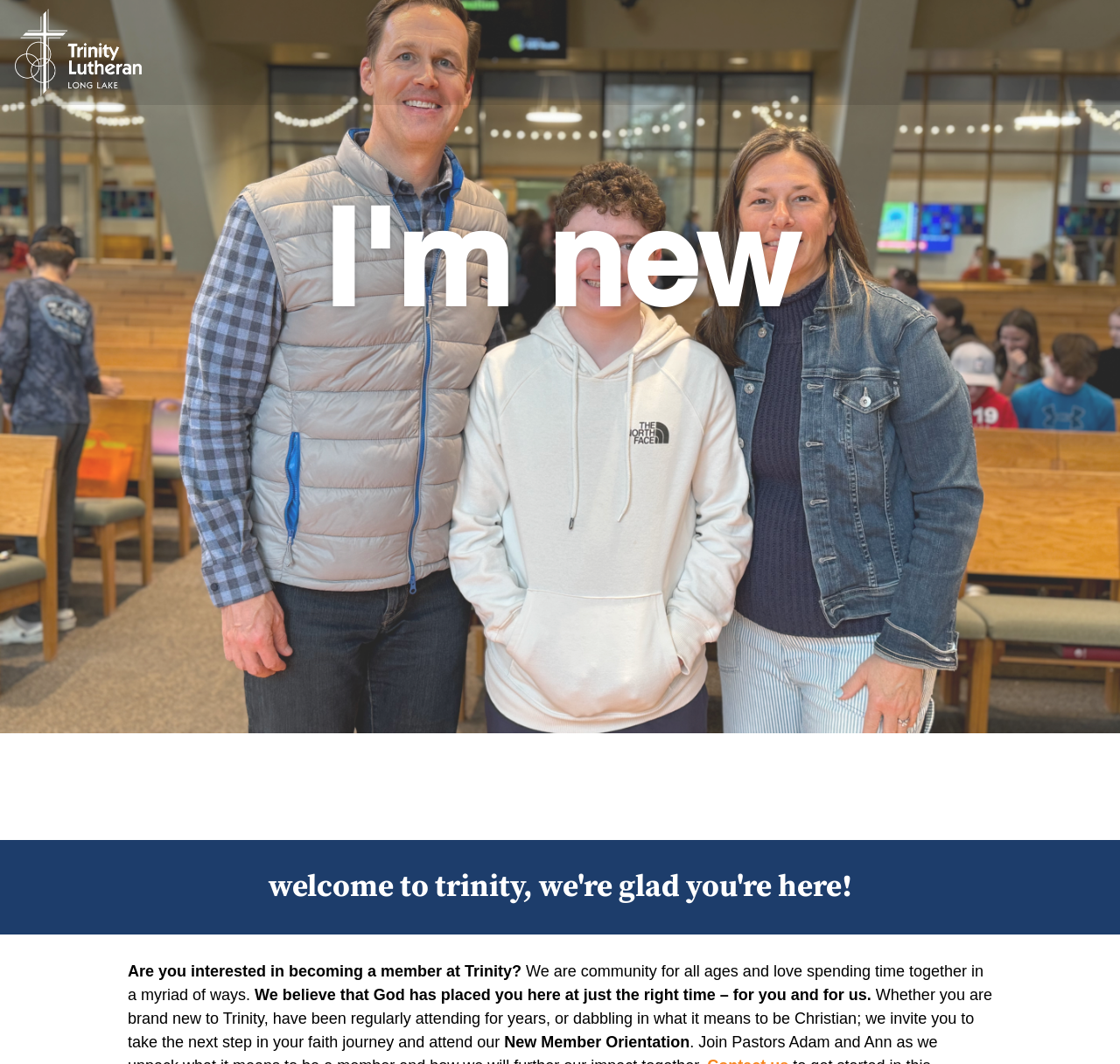Give a detailed account of the webpage's layout and content.

The webpage is about Trinity Lutheran Long Lake, specifically for new visitors. At the top-left corner, there is a link. Below it, a prominent heading "I'm new" is displayed. Further down, a warm welcome message "welcome to trinity, we're glad you're here!" is presented in a large font size, spanning almost the entire width of the page.

In the lower section of the page, there are several paragraphs of text. The first paragraph asks if the visitor is interested in becoming a member at Trinity. The following paragraphs describe the community at Trinity, emphasizing that it is a community for all ages and that they believe God has placed the visitor there for a reason. The text also invites the visitor to take the next step in their faith journey and attend the New Member Orientation.

The New Member Orientation is highlighted at the bottom of the page, with a period following the text. Overall, the webpage has a clear and concise layout, with a focus on welcoming new visitors and guiding them towards the next step in their faith journey.